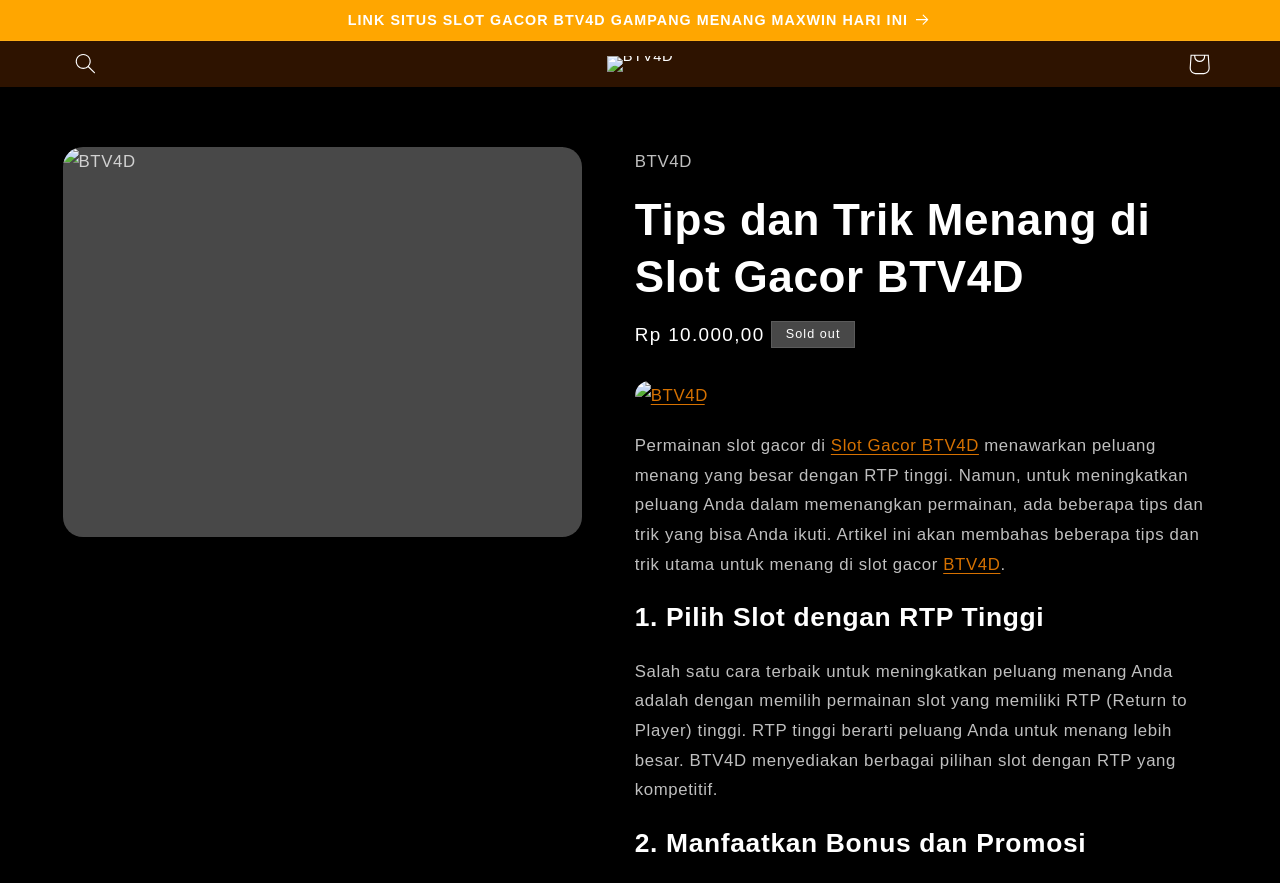Can you give a detailed response to the following question using the information from the image? What is the second tip to win the slot game?

The article lists the second tip as '2. Manfaatkan Bonus dan Promosi' which suggests that utilizing bonuses and promotions is the second tip to win the slot game.